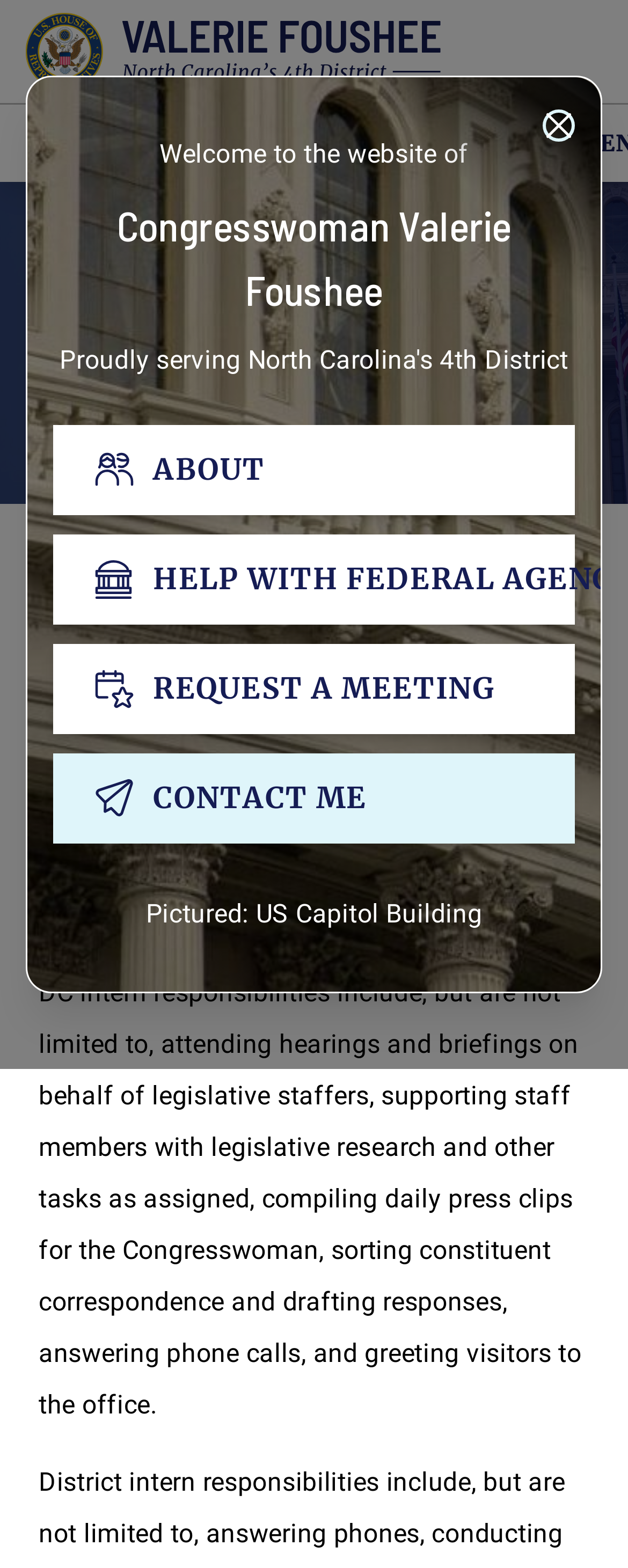Please identify the bounding box coordinates of the clickable region that I should interact with to perform the following instruction: "Close the dialog". The coordinates should be expressed as four float numbers between 0 and 1, i.e., [left, top, right, bottom].

[0.864, 0.07, 0.915, 0.09]